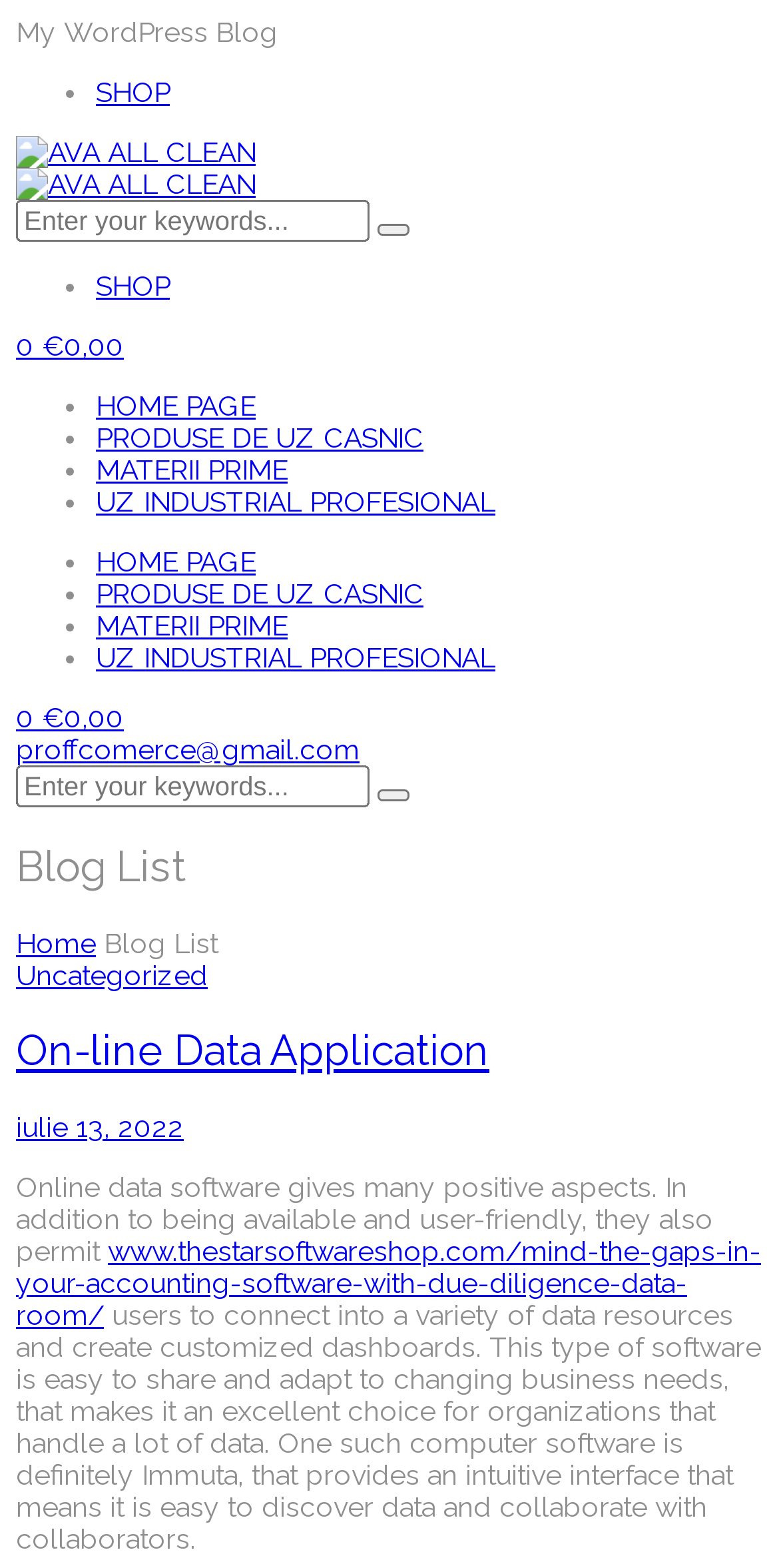Write a detailed summary of the webpage, including text, images, and layout.

The webpage is a blog list page with the title "Blog List - AVA ALL CLEAN" at the top. Below the title, there is a header section with a logo "AVA ALL CLEAN" accompanied by an image, and a search bar with a placeholder text "Enter your keywords..." and a search button. 

On the left side of the page, there is a navigation menu with several links, including "SHOP", "HOME PAGE", "PRODUSE DE UZ CASNIC", "MATERII PRIME", and "UZ INDUSTRIAL PROFESIONAL", each preceded by a bullet point. These links are repeated twice, with the same layout and structure.

On the right side of the page, there is a section with a heading "Blog List" and a link "Home" below it. Underneath, there is a list of blog posts, each with a title, a link, and a short description. The first blog post is titled "On-line Data Application" and has a description that discusses the benefits of online data software, including its availability, user-friendliness, and ability to connect to various data resources. The post also mentions a specific software, Immuta, which provides an intuitive interface for data discovery and collaboration. The post is dated "iulie 13, 2022" and has a link to an external website.